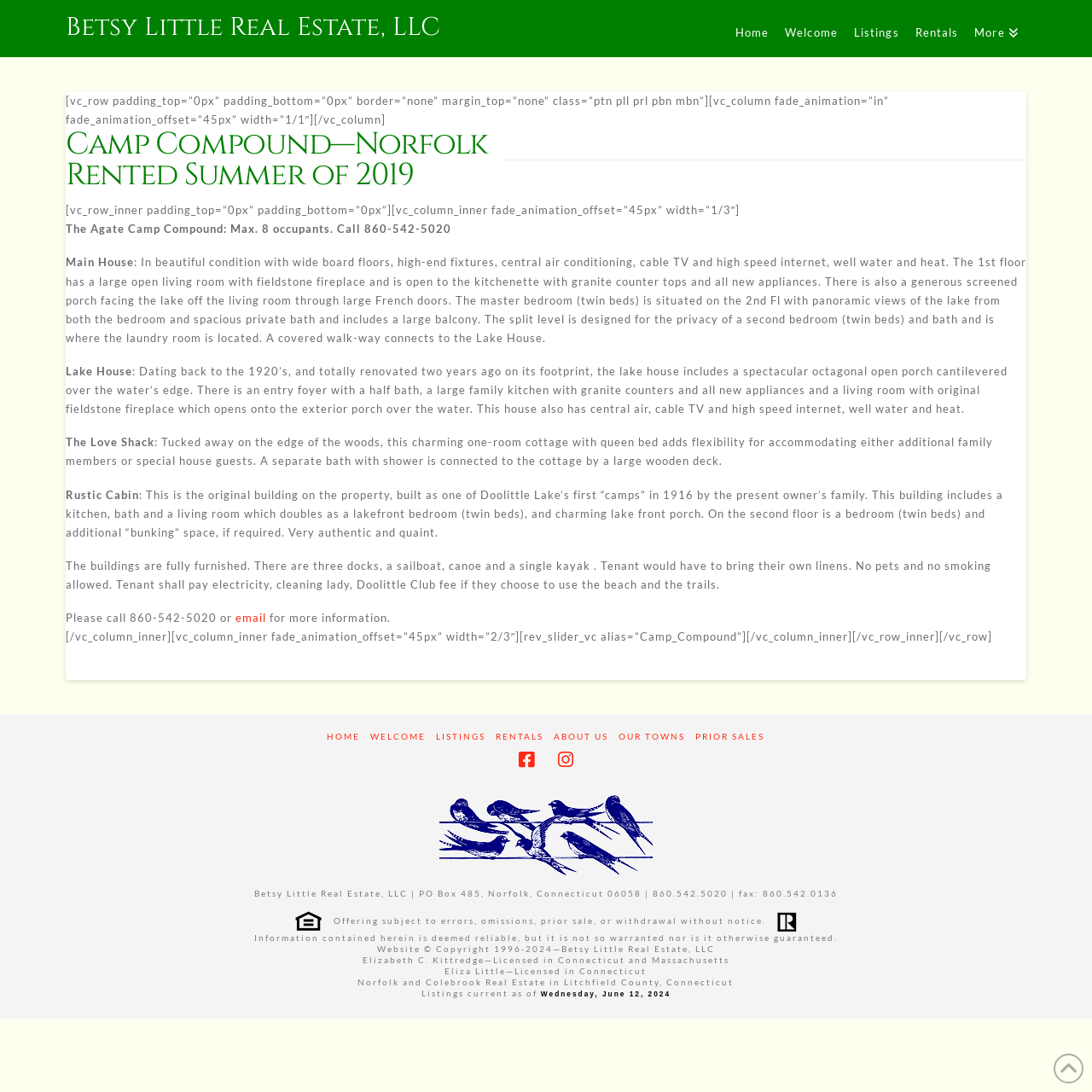Respond with a single word or phrase to the following question:
What is the name of the lake mentioned in the webpage?

Doolittle Lake